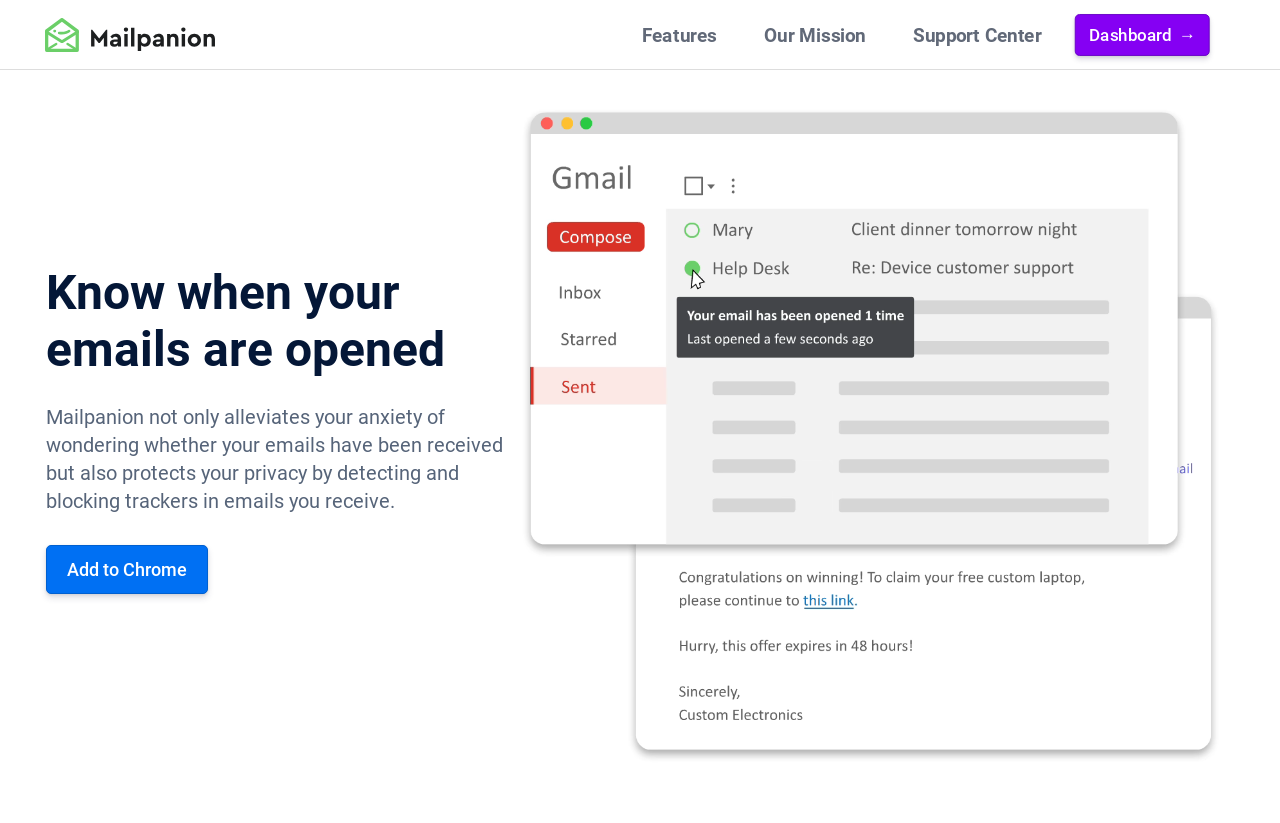Offer a thorough description of the webpage.

The webpage is about Mailpanion, an email anxiety management tool for Gmail. At the top left, there is a logo, which is an image linked to an unknown destination. Below the logo, there are five navigation links: "Features", "Our Mission", "Support Center", and "Dashboard →", which are aligned horizontally and take up about half of the screen width.

The main content of the page is divided into two sections. On the left, there is a heading that reads "Know when your emails are opened", followed by a paragraph of text that summarizes the benefits of using Mailpanion, including alleviating anxiety about email reception and protecting privacy by blocking trackers. 

On the right side of the page, there is a call-to-action button "Add to Chrome" that allows users to install the Mailpanion extension. Below the button, there is a large video that takes up most of the screen's height, showcasing the features and benefits of Mailpanion.